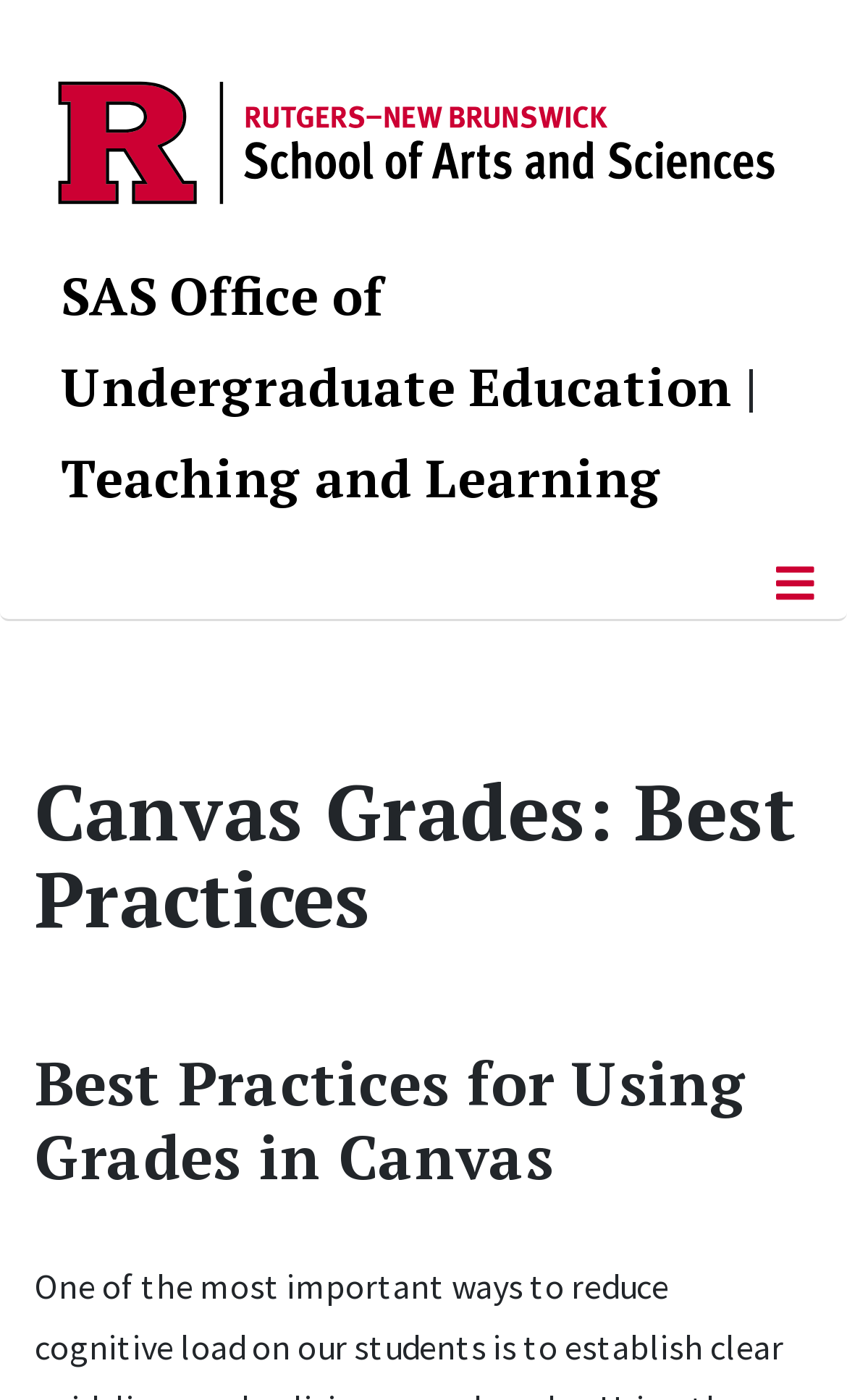What is the function of the 'Back to Top' link?
Carefully analyze the image and provide a thorough answer to the question.

The 'Back to Top' link is positioned at the bottom of the page, which suggests that it is used to scroll back to the top of the page when clicked.